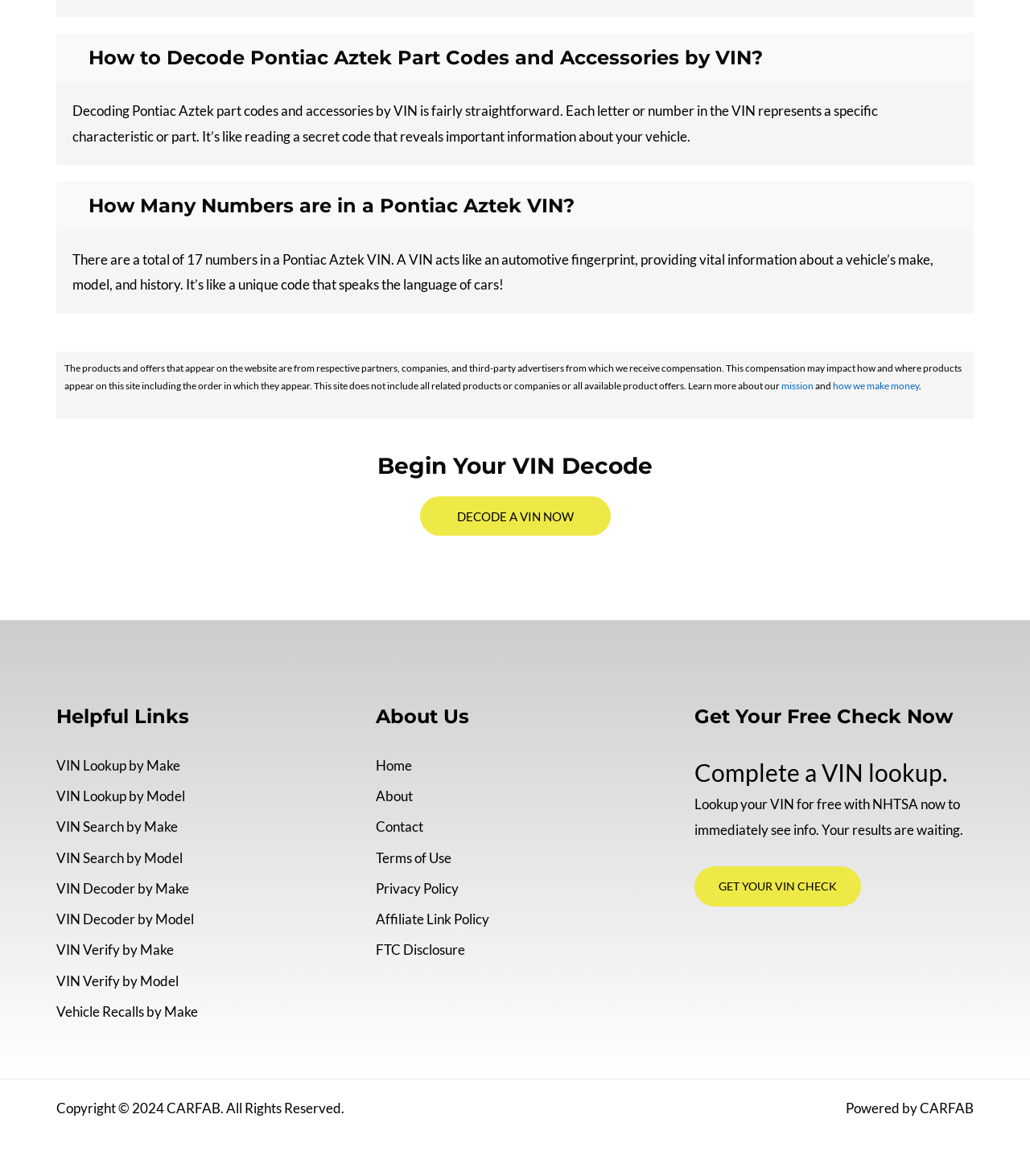Provide your answer in one word or a succinct phrase for the question: 
How many numbers are in a Pontiac Aztek VIN?

17